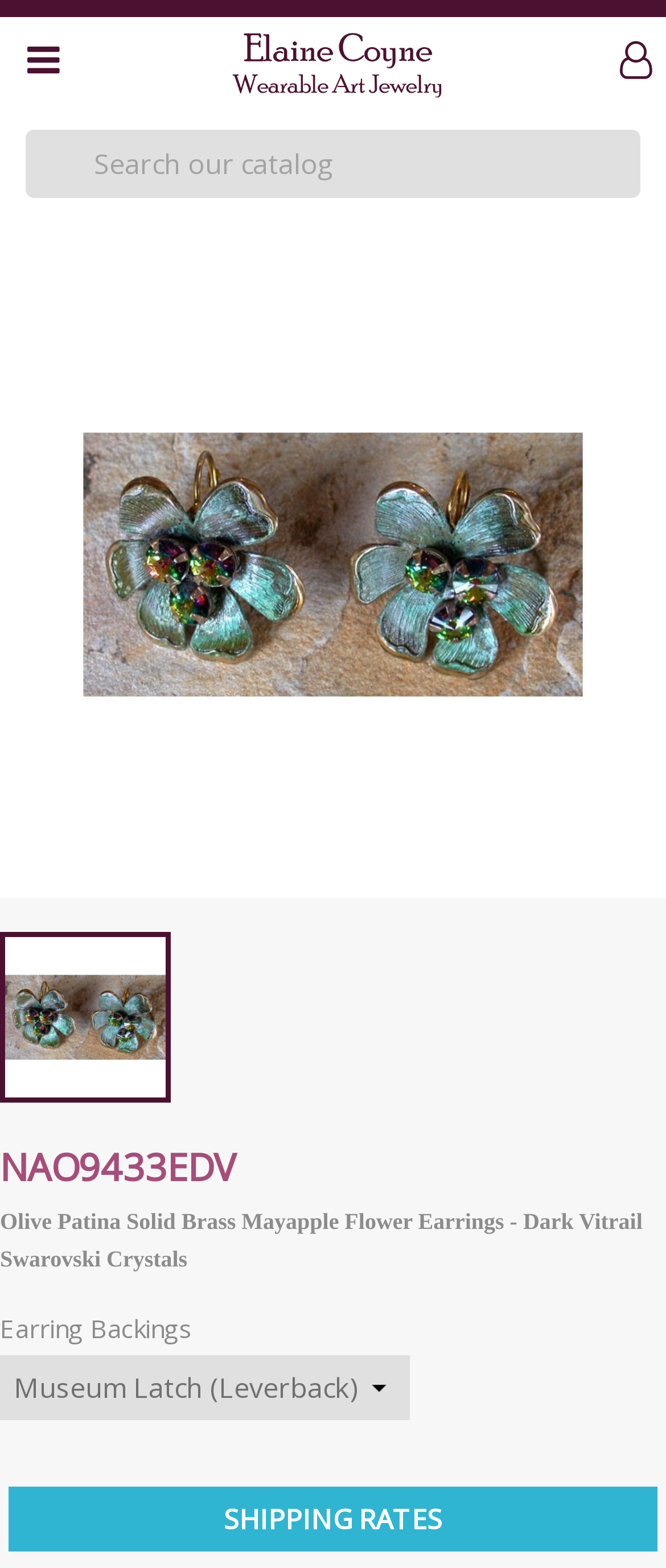Locate the bounding box coordinates of the UI element described by: "alt="Elaine Coyne Galleries"". Provide the coordinates as four float numbers between 0 and 1, formatted as [left, top, right, bottom].

[0.282, 0.032, 0.734, 0.051]